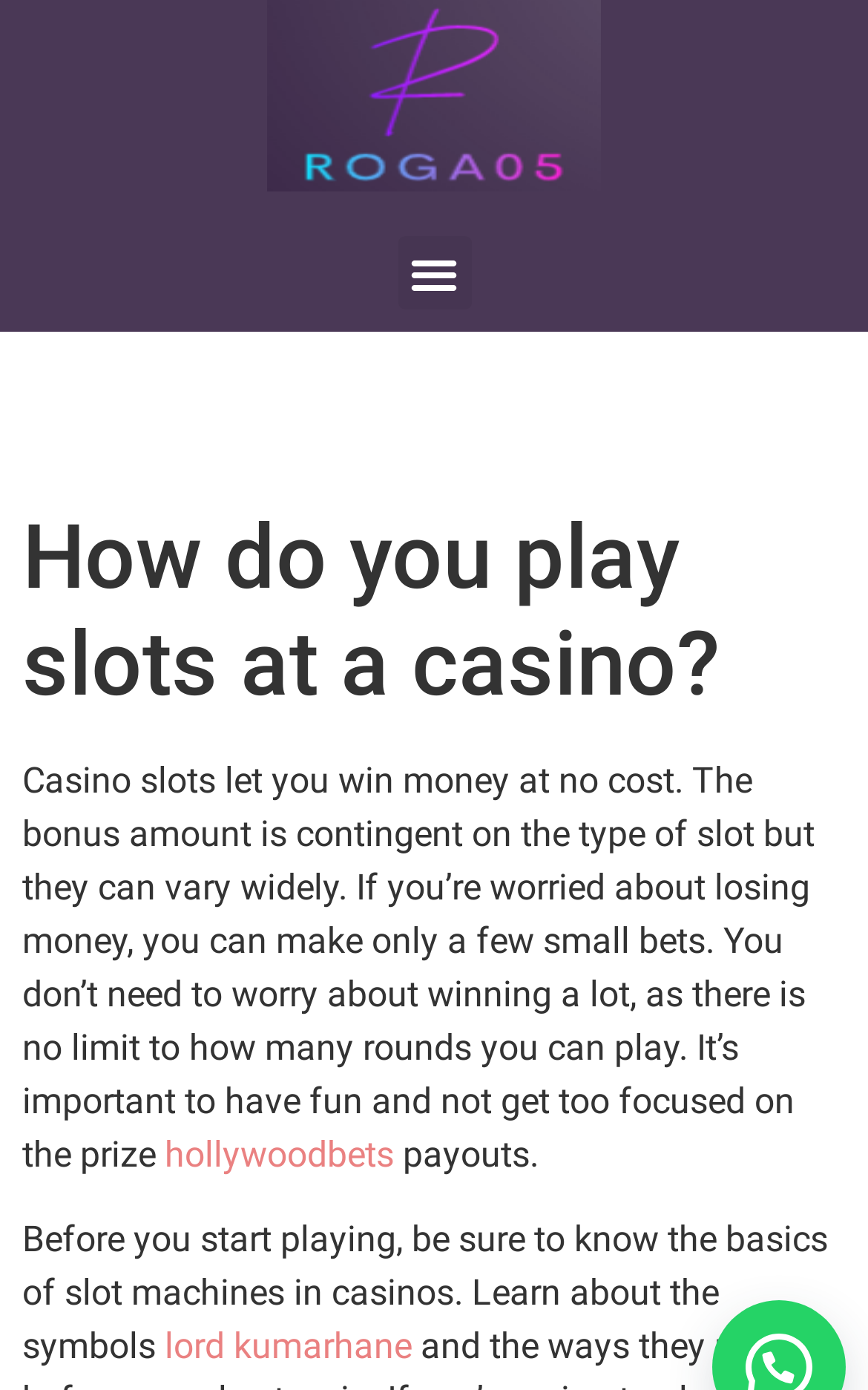Generate a comprehensive caption for the webpage you are viewing.

The webpage appears to be an informational article about playing slots at a casino. At the top of the page, there is a link and a button labeled "Menu Toggle" positioned side by side, with the button slightly below the link. 

Below these elements, there is a heading that reads "How do you play slots at a casino?" which spans almost the entire width of the page. 

Underneath the heading, there is a block of text that explains how casino slots work, including the possibility of winning money without spending any, and the varying bonus amounts depending on the type of slot. This text is positioned in the top half of the page. 

To the right of this text, there is a link labeled "hollywoodbets" and a short phrase "payouts." 

Further down the page, there is another block of text that advises readers to learn about the basics of slot machines in casinos, including the symbols. This text is positioned near the bottom of the page. 

To the right of this text, there is a link labeled "lord kumarhane".